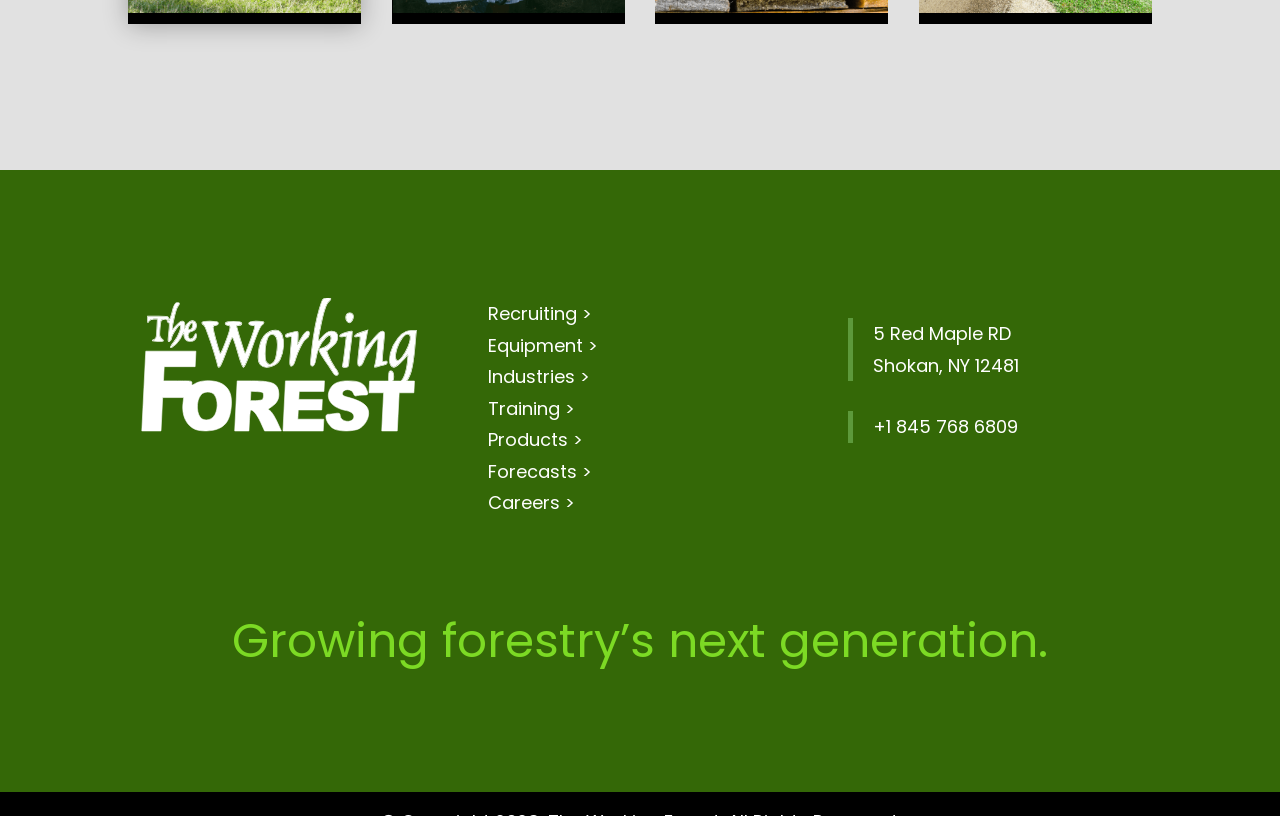What is the phone number of the company?
Refer to the image and respond with a one-word or short-phrase answer.

+1 845 768 6809